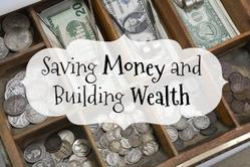Respond to the question below with a single word or phrase:
What is the purpose of the image?

Inspiring financial habits